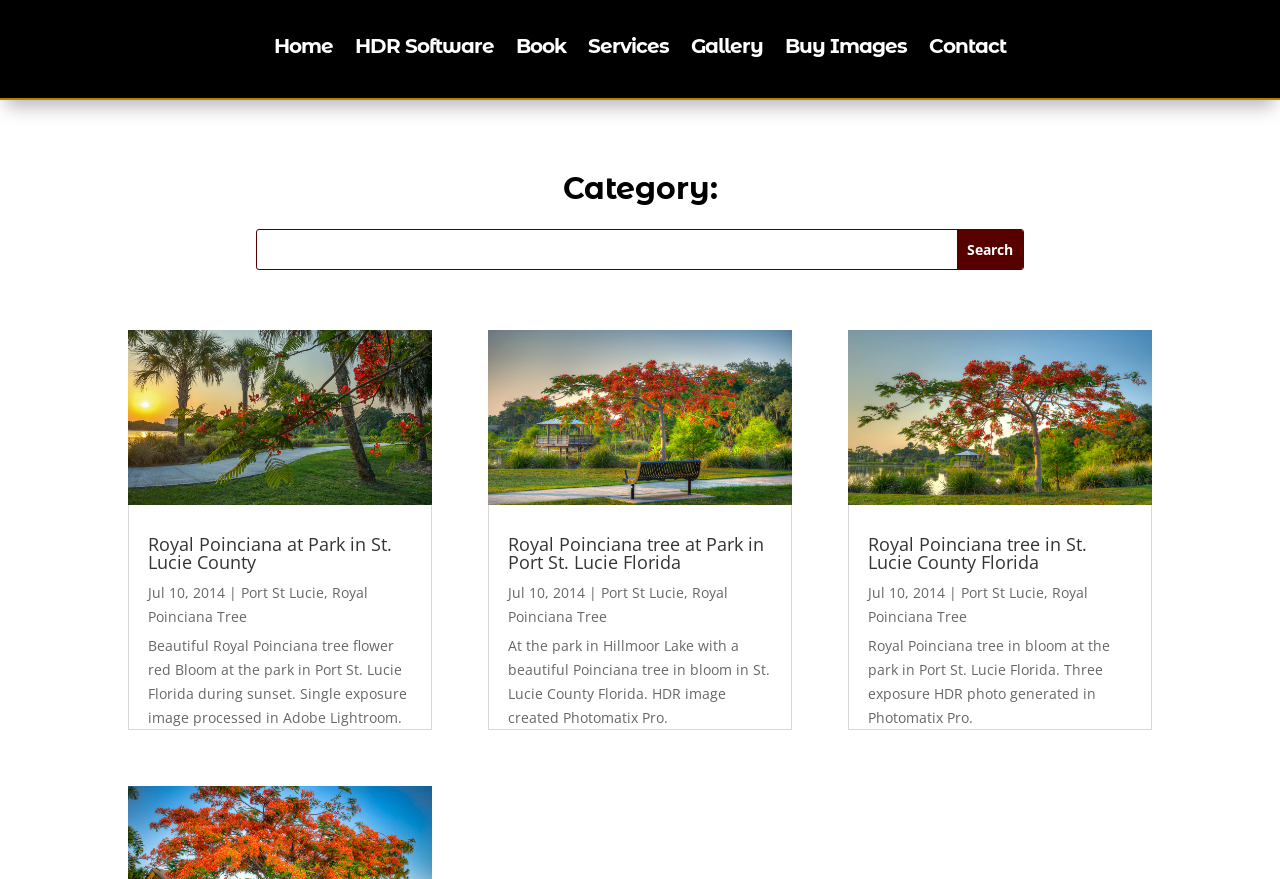Please specify the bounding box coordinates of the clickable region necessary for completing the following instruction: "Contact Captain Kimo". The coordinates must consist of four float numbers between 0 and 1, i.e., [left, top, right, bottom].

[0.726, 0.044, 0.786, 0.069]